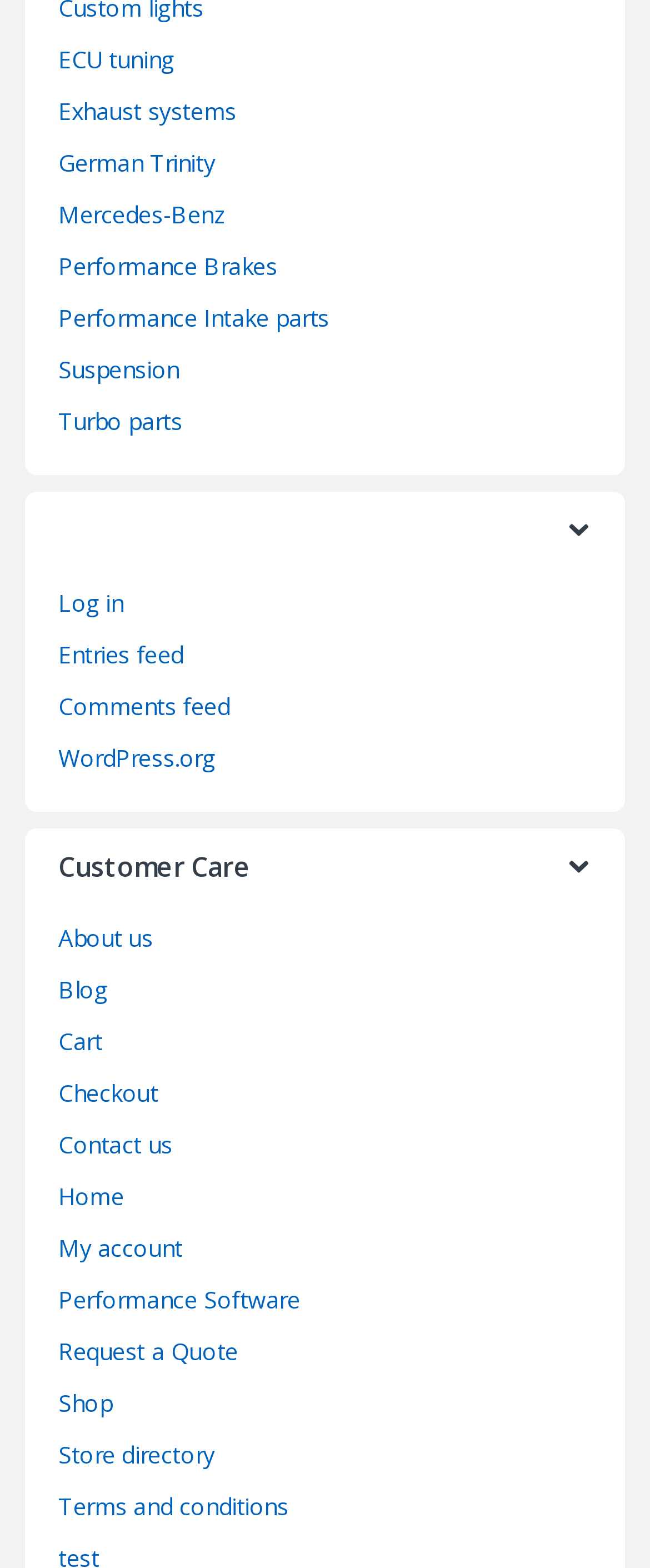Please identify the bounding box coordinates of the element on the webpage that should be clicked to follow this instruction: "Click on ECU tuning". The bounding box coordinates should be given as four float numbers between 0 and 1, formatted as [left, top, right, bottom].

[0.09, 0.028, 0.268, 0.048]